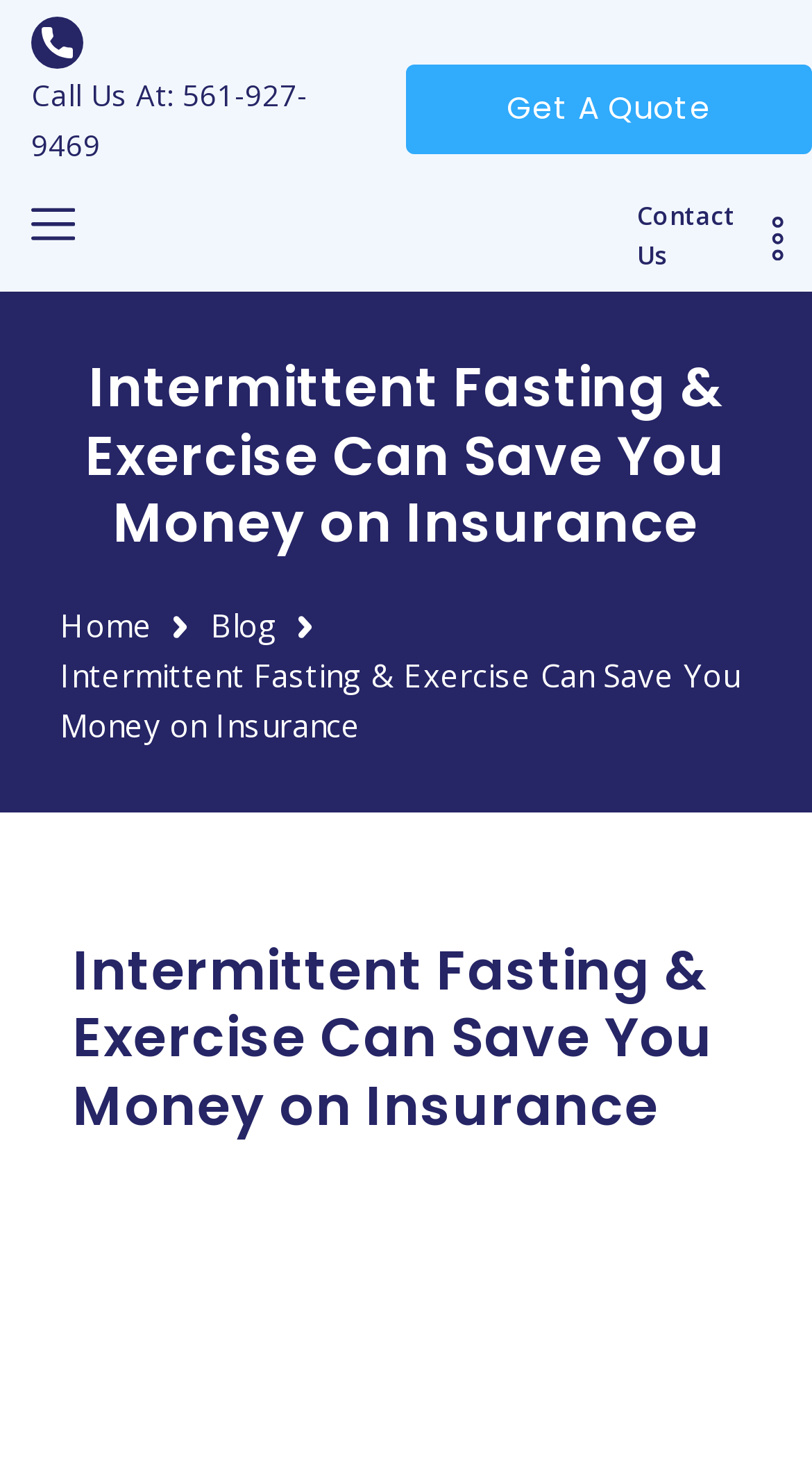Bounding box coordinates are specified in the format (top-left x, top-left y, bottom-right x, bottom-right y). All values are floating point numbers bounded between 0 and 1. Please provide the bounding box coordinate of the region this sentence describes: Data protection

None